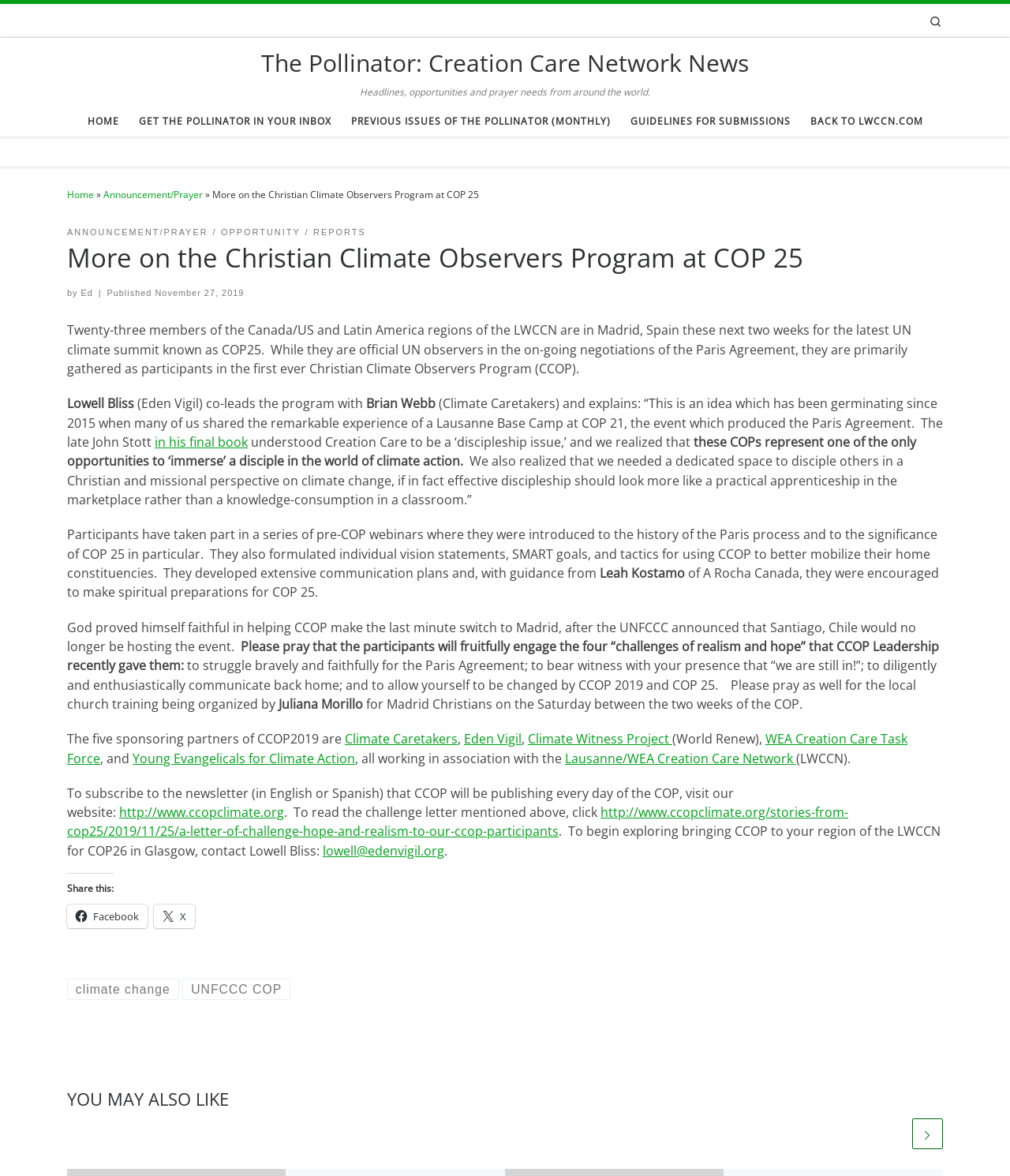Determine the bounding box coordinates of the area to click in order to meet this instruction: "Subscribe to the newsletter".

[0.118, 0.683, 0.281, 0.698]